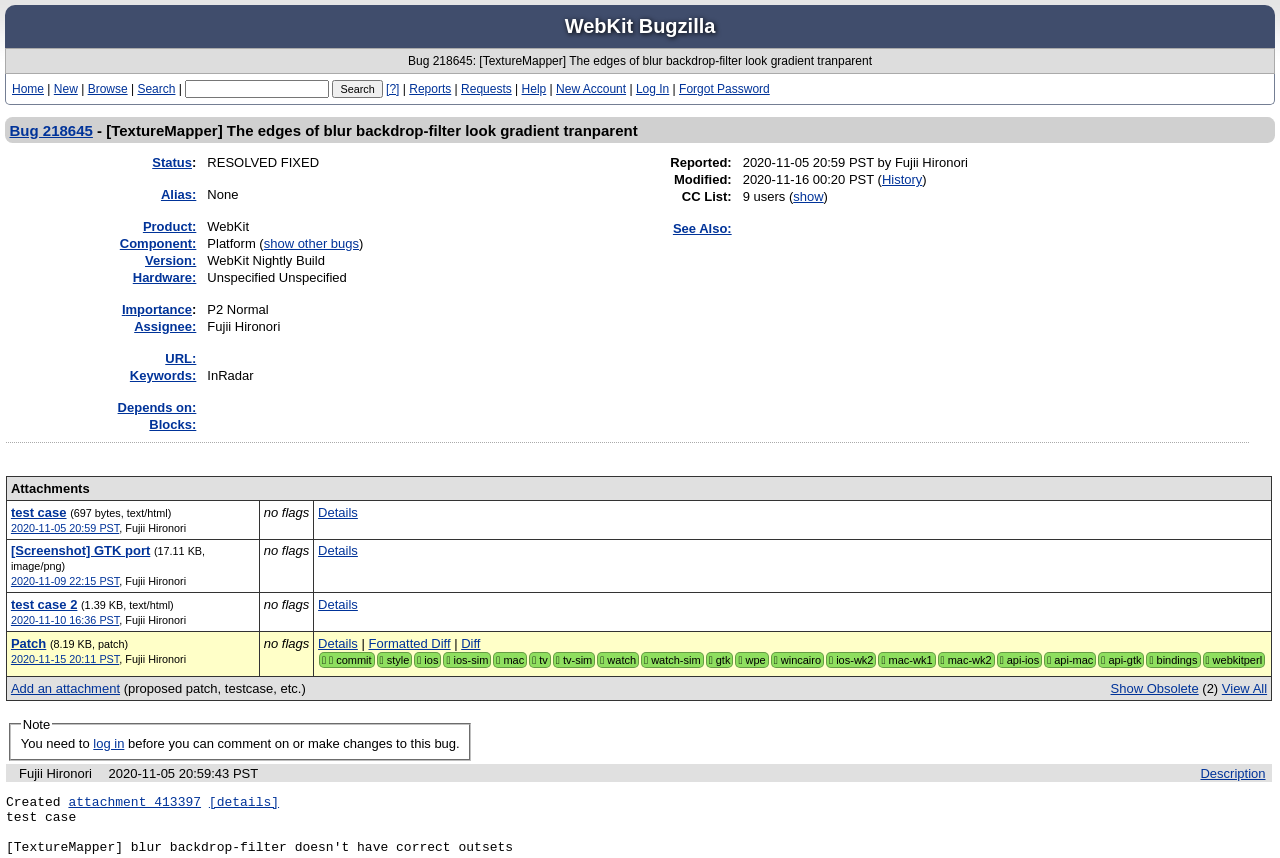Review the image closely and give a comprehensive answer to the question: Who is the assignee of bug 218645?

I found the answer by examining the table with the bug details, where the 'Assignee:' rowheader is associated with the gridcell containing the text 'Fujii Hironori'.